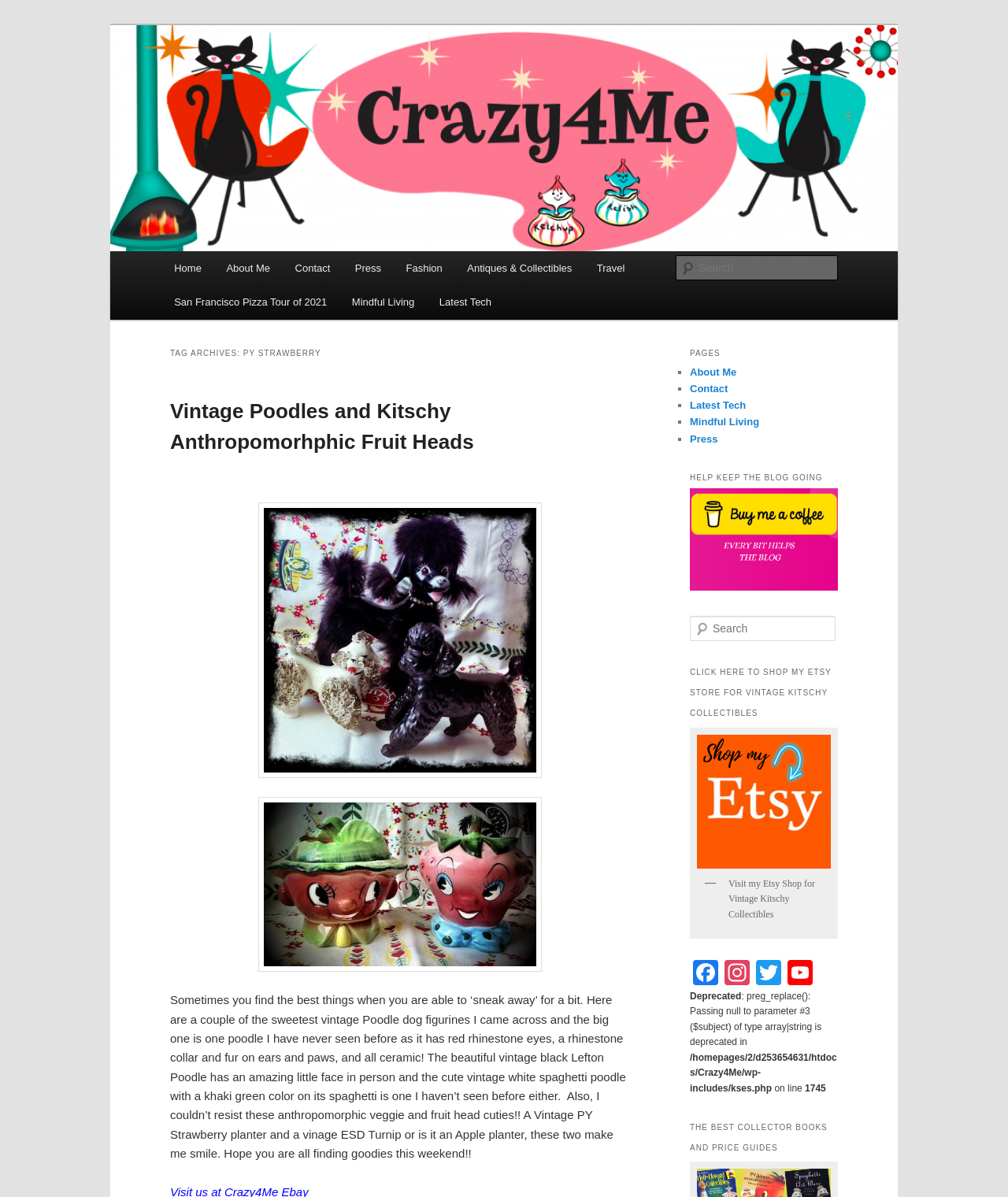Find the main header of the webpage and produce its text content.

Crazy4Me – The Modern Bombshell Lifestyle by: Yasmina Greco